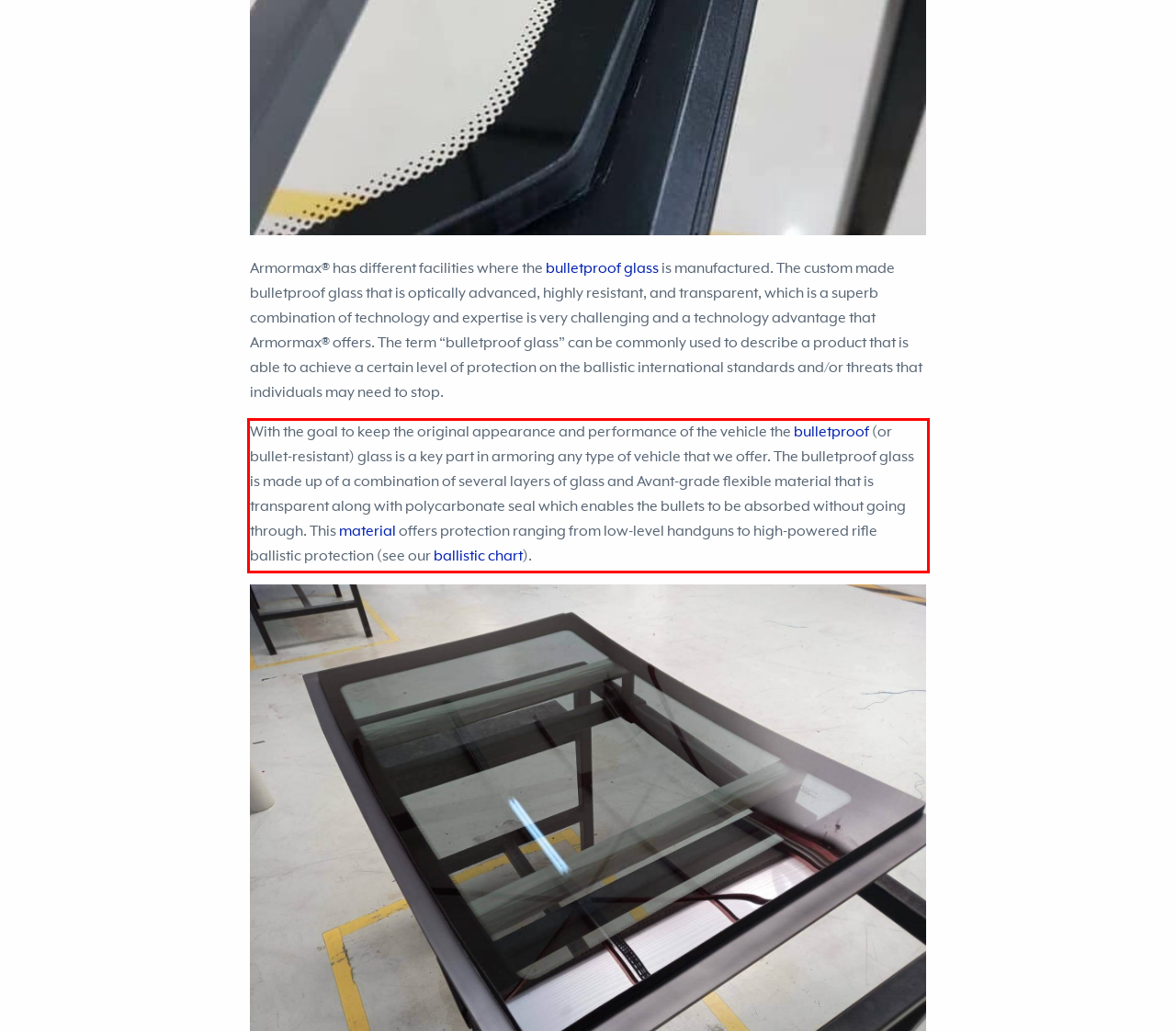Examine the screenshot of the webpage, locate the red bounding box, and perform OCR to extract the text contained within it.

With the goal to keep the original appearance and performance of the vehicle the bulletproof (or bullet-resistant) glass is a key part in armoring any type of vehicle that we offer. The bulletproof glass is made up of a combination of several layers of glass and Avant-grade flexible material that is transparent along with polycarbonate seal which enables the bullets to be absorbed without going through. This material offers protection ranging from low-level handguns to high-powered rifle ballistic protection (see our ballistic chart).